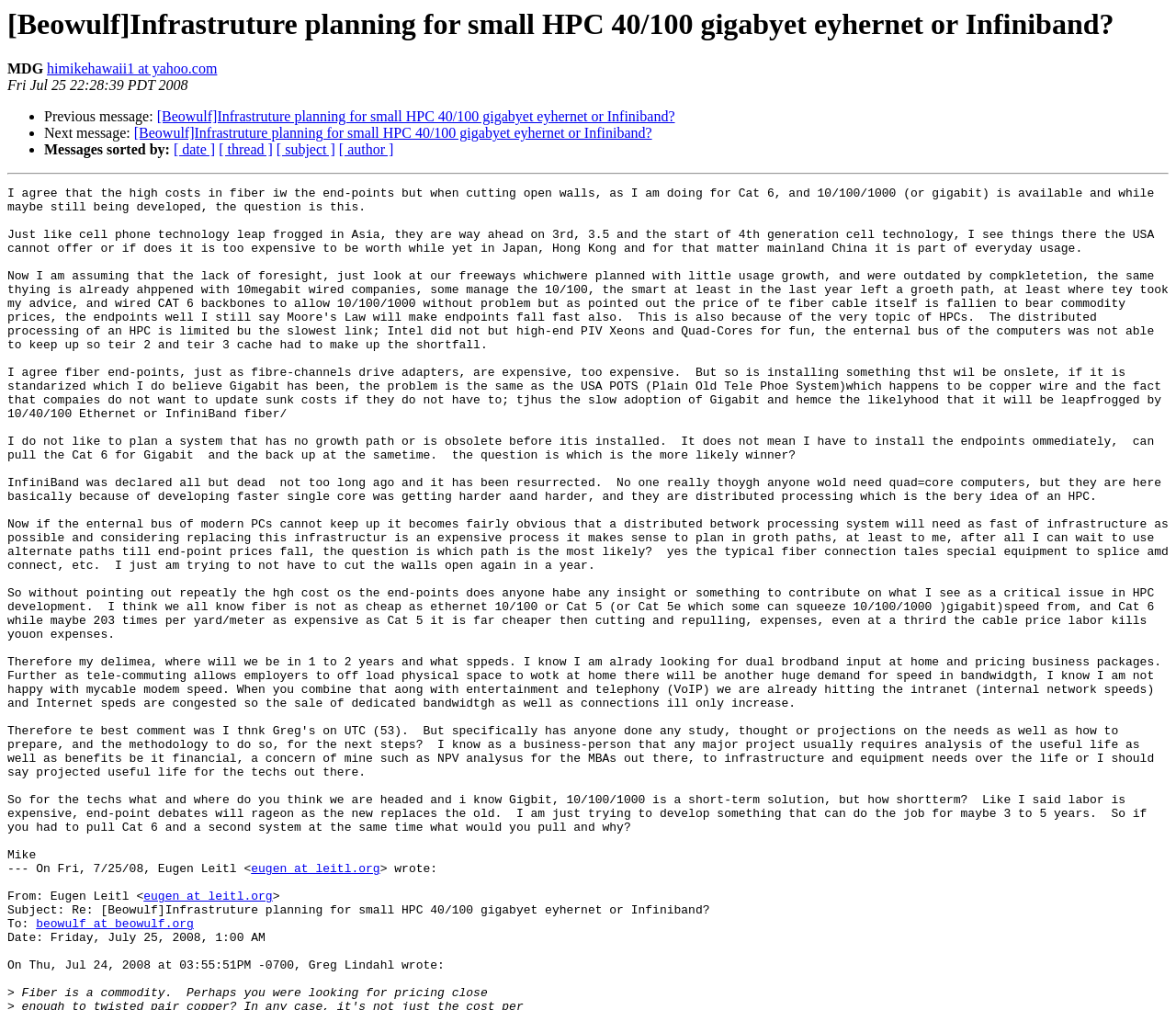Please identify the bounding box coordinates of the clickable element to fulfill the following instruction: "Contact himikehawaii1 at yahoo.com". The coordinates should be four float numbers between 0 and 1, i.e., [left, top, right, bottom].

[0.04, 0.06, 0.185, 0.076]